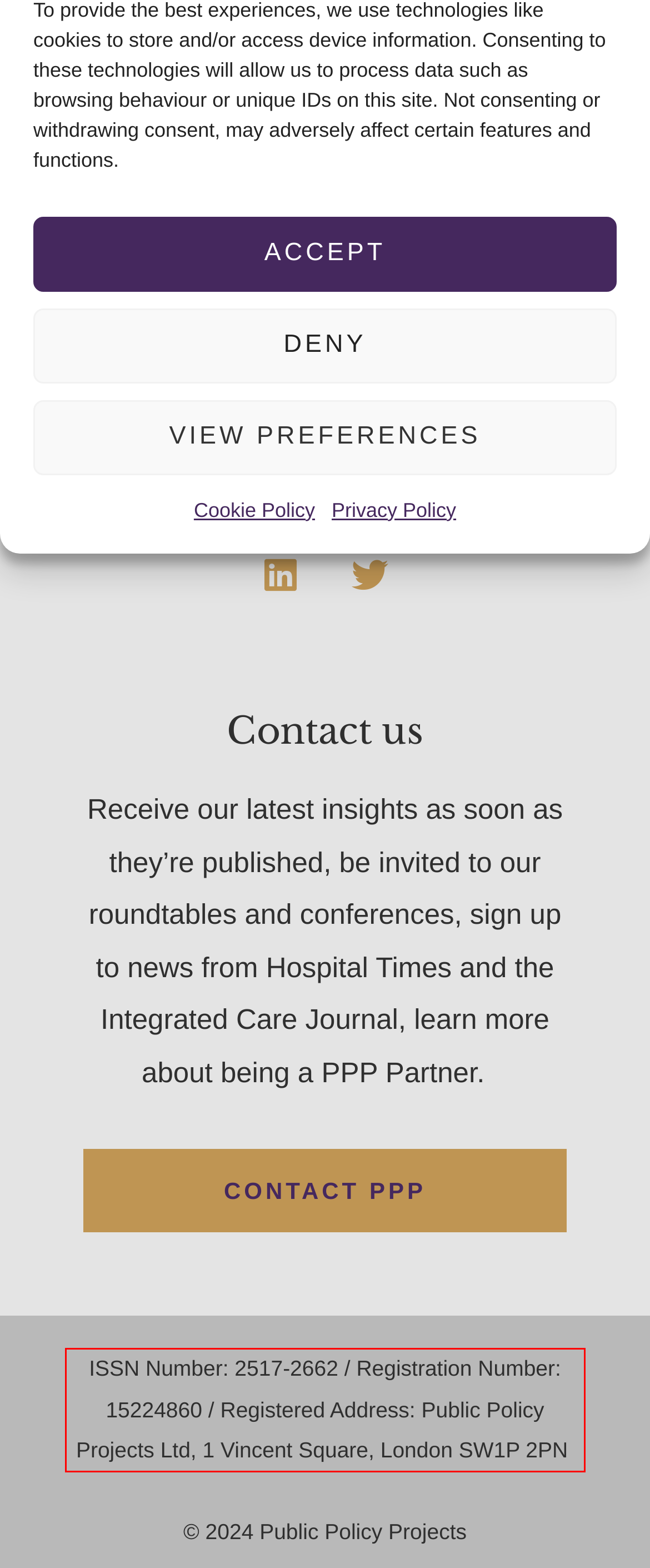You have a webpage screenshot with a red rectangle surrounding a UI element. Extract the text content from within this red bounding box.

ISSN Number: 2517-2662 / Registration Number: 15224860 / Registered Address: Public Policy Projects Ltd, 1 Vincent Square, London SW1P 2PN